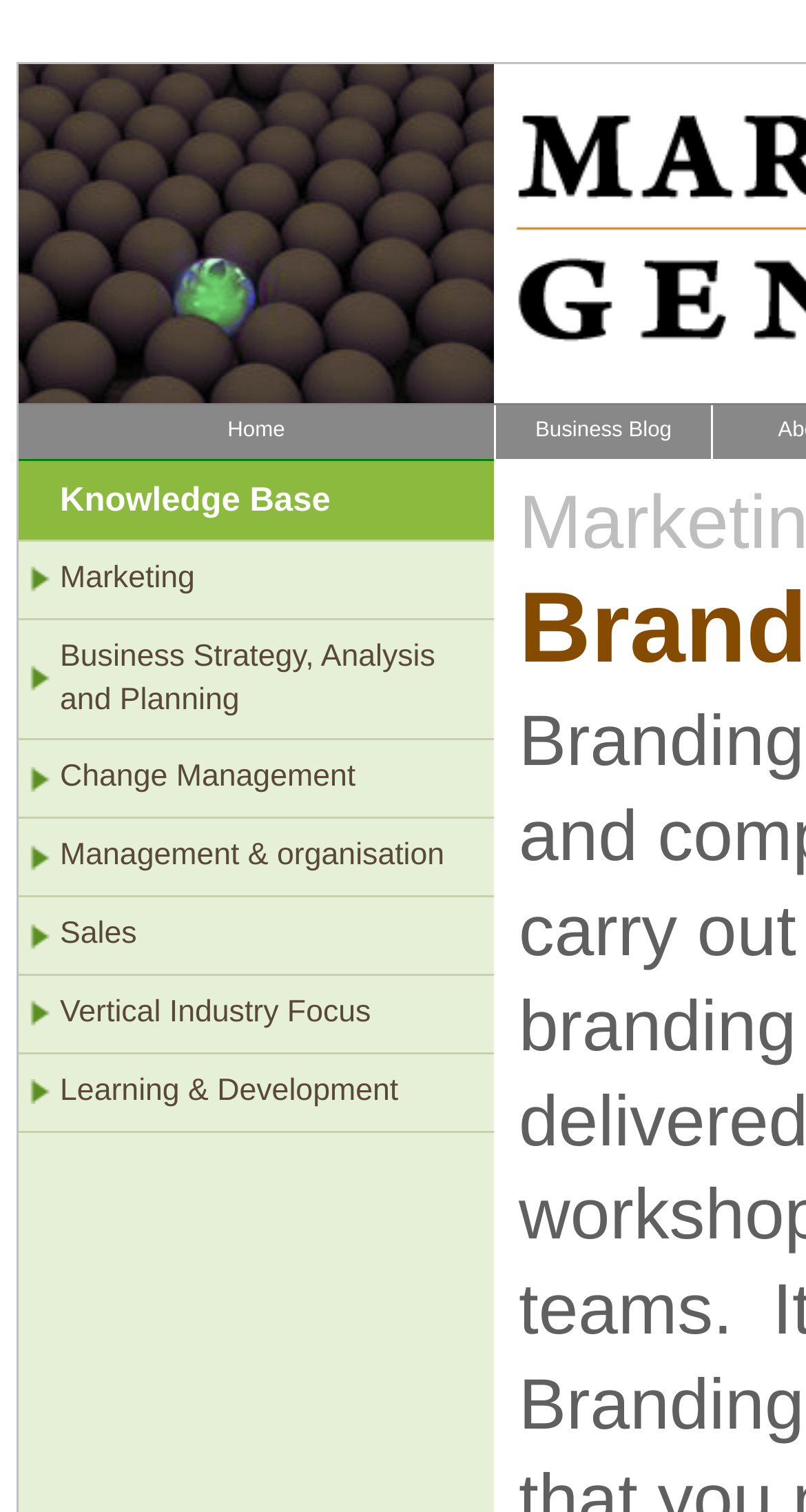Identify the bounding box coordinates of the region I need to click to complete this instruction: "explore business strategy".

[0.074, 0.421, 0.592, 0.478]